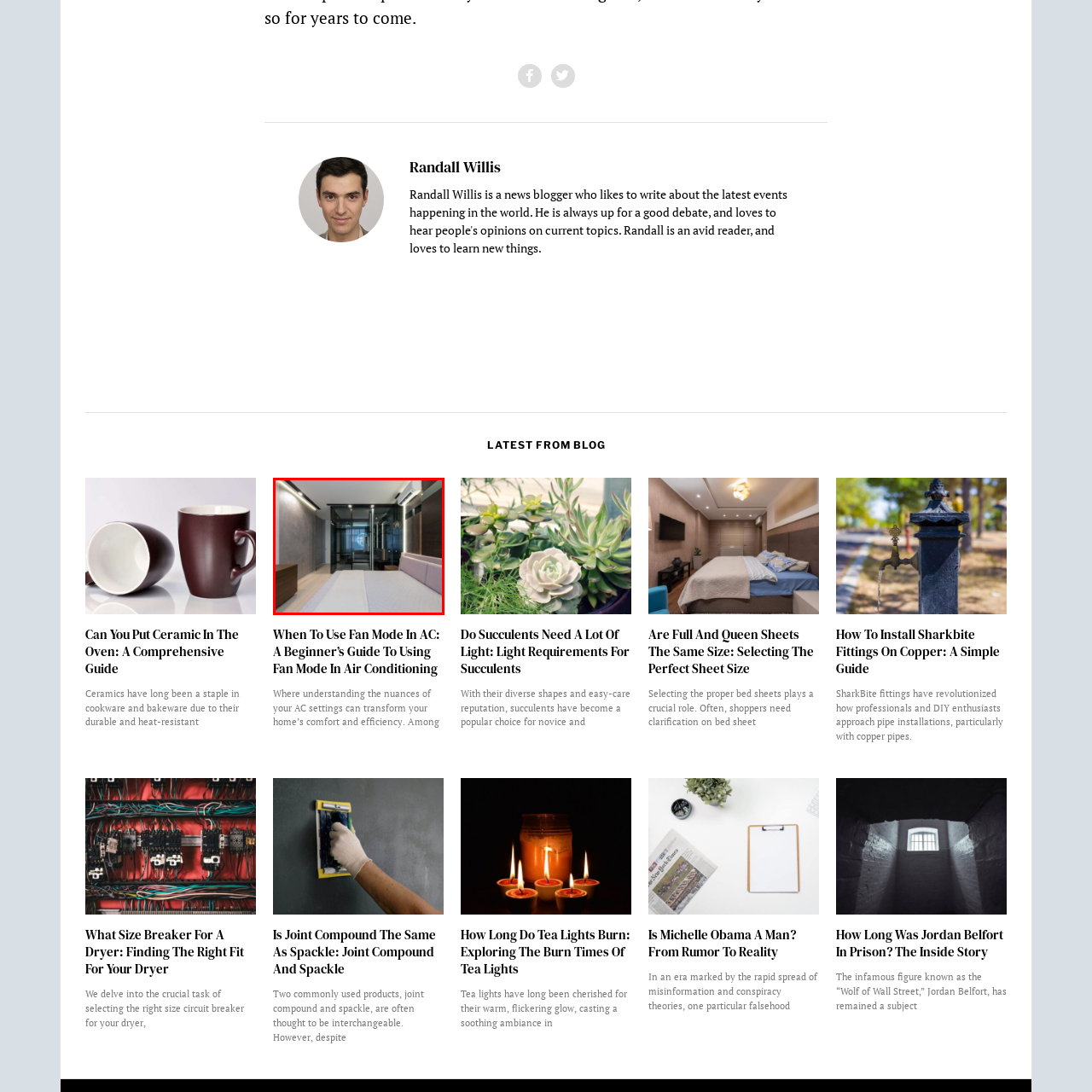Is the bed made?
Concentrate on the part of the image that is enclosed by the red bounding box and provide a detailed response to the question.

The caption states that the bed has an 'unmade appearance', which implies that the bed is not made or tidy.